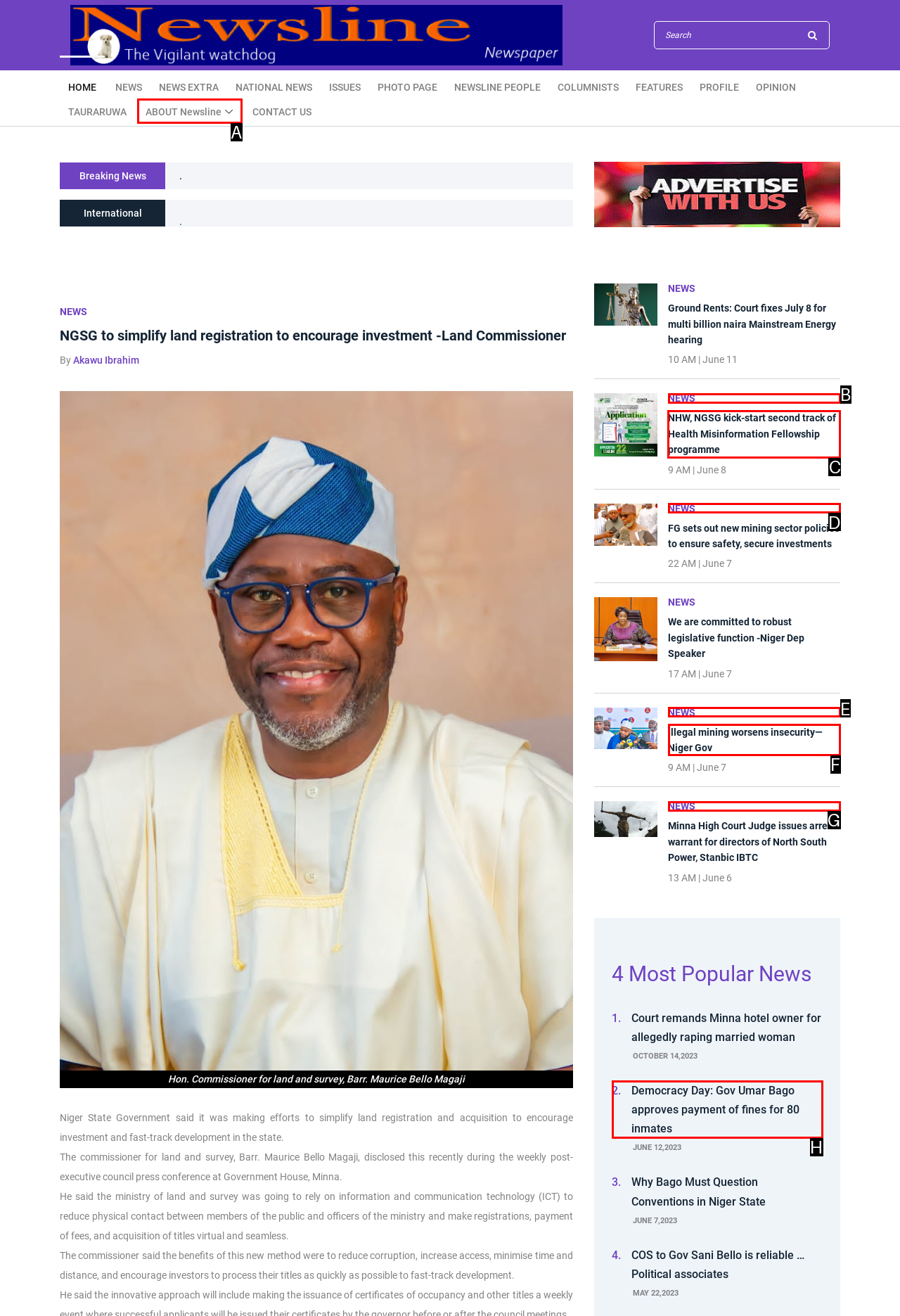Identify the HTML element that should be clicked to accomplish the task: Check news about NHW, NGSG kick-start second track of Health Misinformation Fellowship programme
Provide the option's letter from the given choices.

C